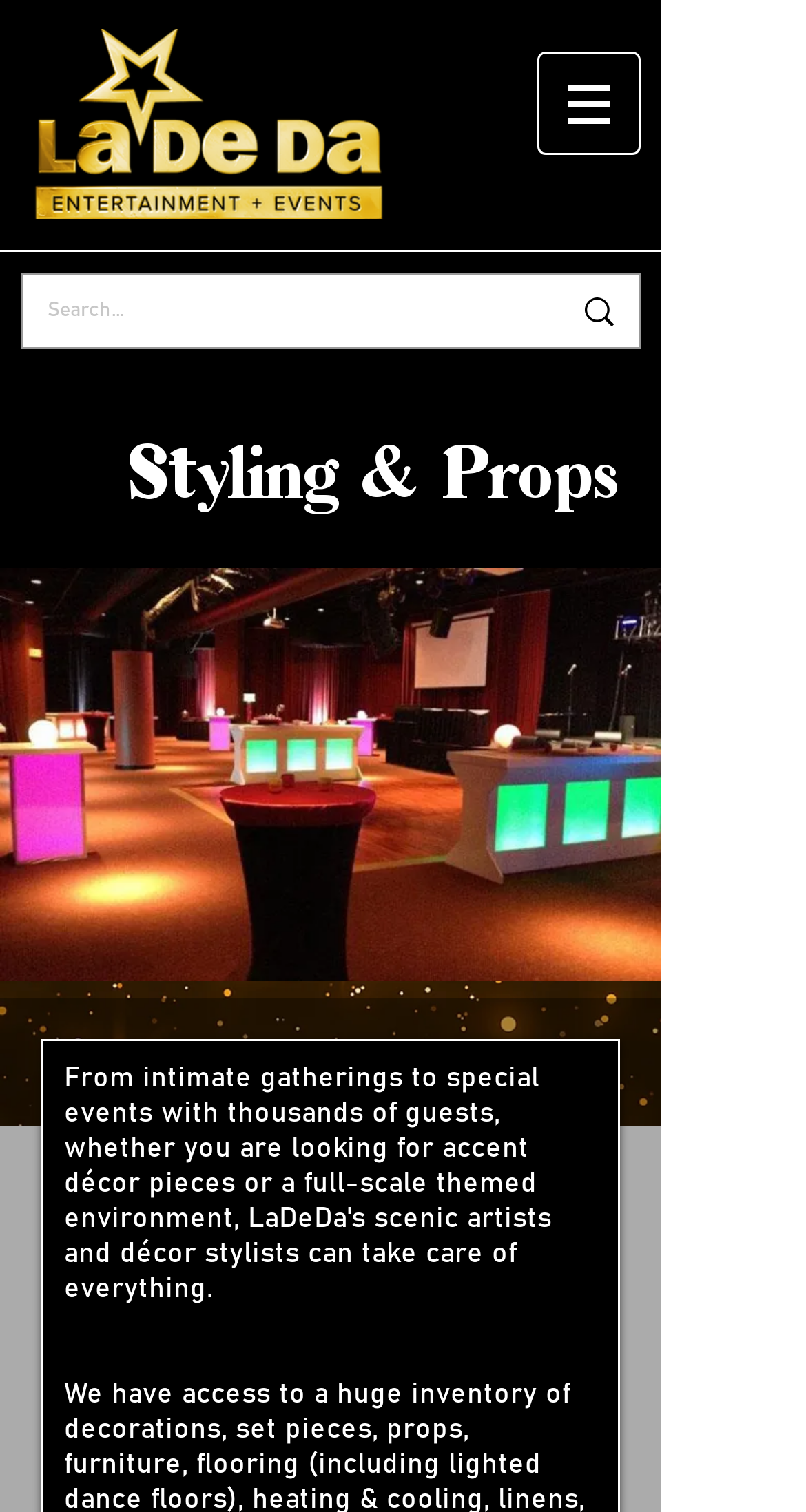Find the UI element described as: "aria-label="Search..."" and predict its bounding box coordinates. Ensure the coordinates are four float numbers between 0 and 1, [left, top, right, bottom].

[0.692, 0.182, 0.792, 0.23]